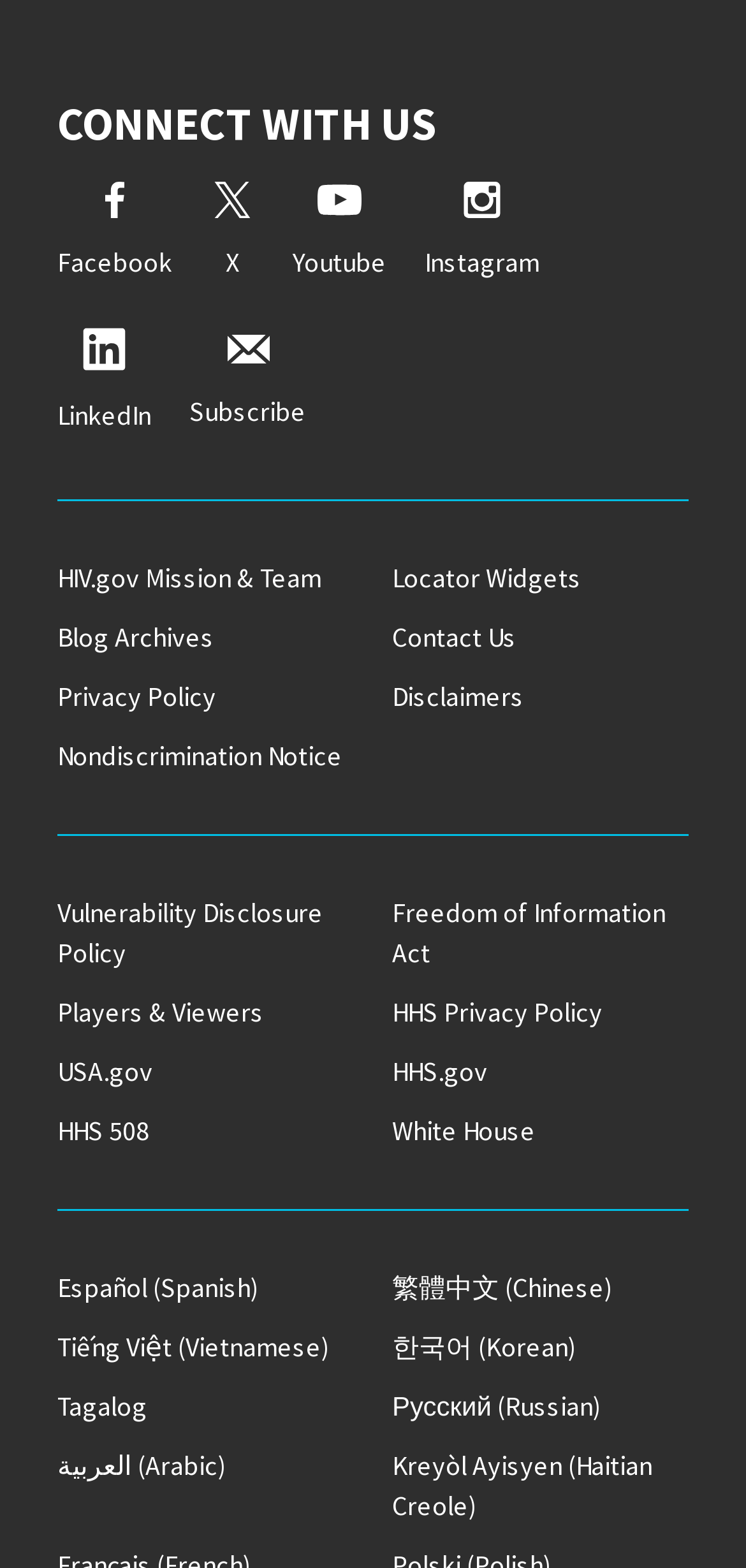Respond to the question below with a single word or phrase: How many language options are there?

7